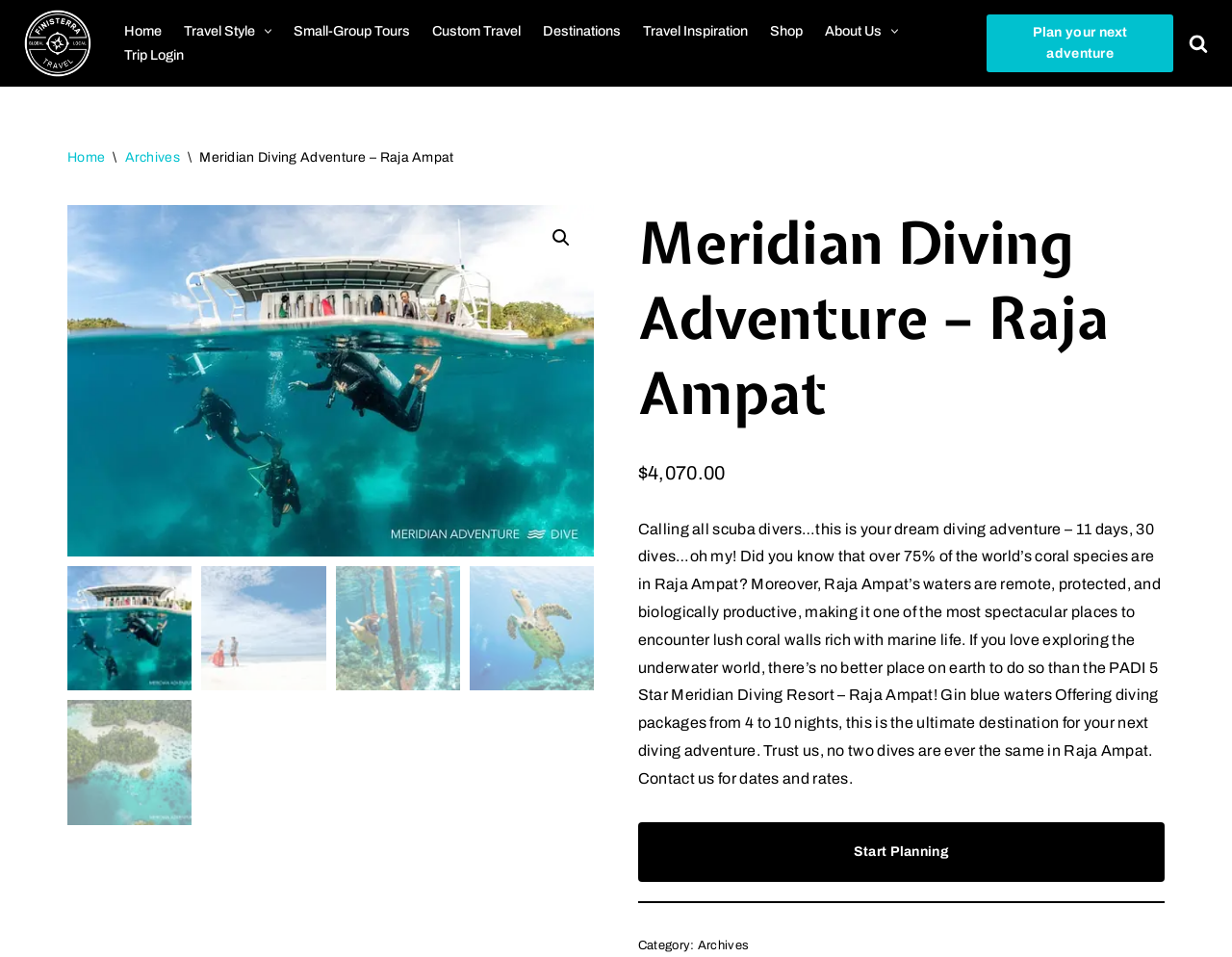Please answer the following query using a single word or phrase: 
What is the duration of the diving adventure?

11 days